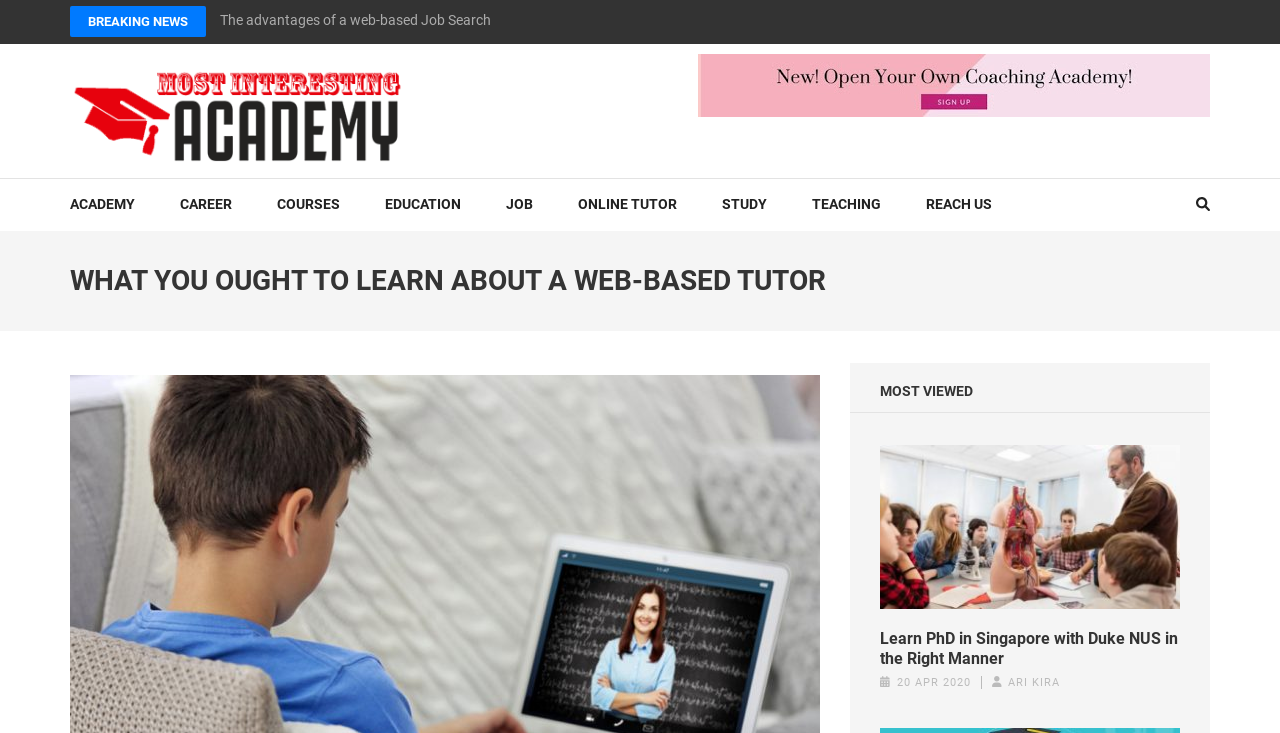Determine the bounding box coordinates of the target area to click to execute the following instruction: "Click BREAKING NEWS."

[0.055, 0.008, 0.161, 0.05]